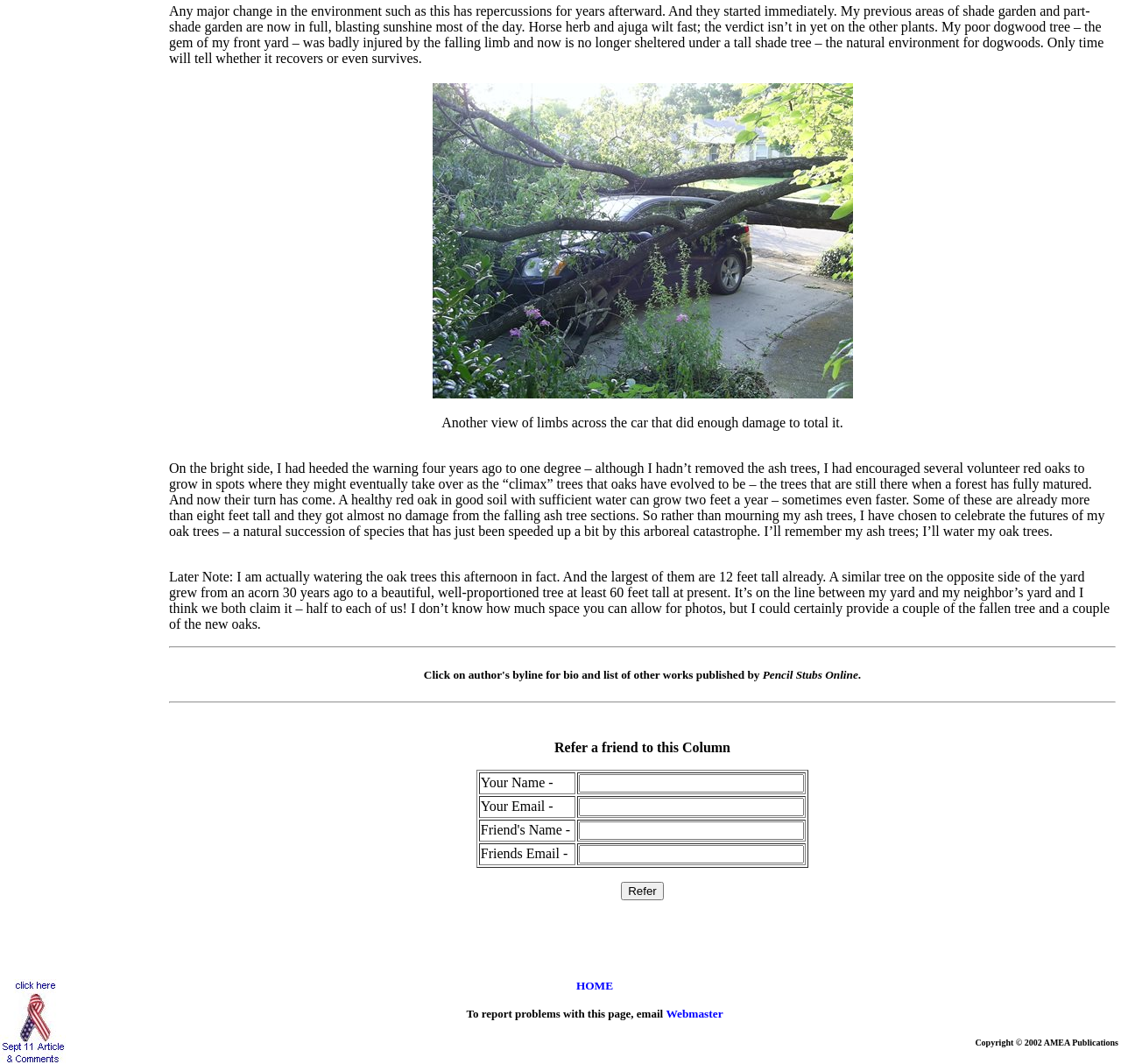Refer to the image and provide an in-depth answer to the question: 
What is the growth rate of healthy red oak trees?

According to the author, healthy red oak trees in good soil with sufficient water can grow two feet a year, sometimes even faster, indicating a rapid growth rate for these trees.